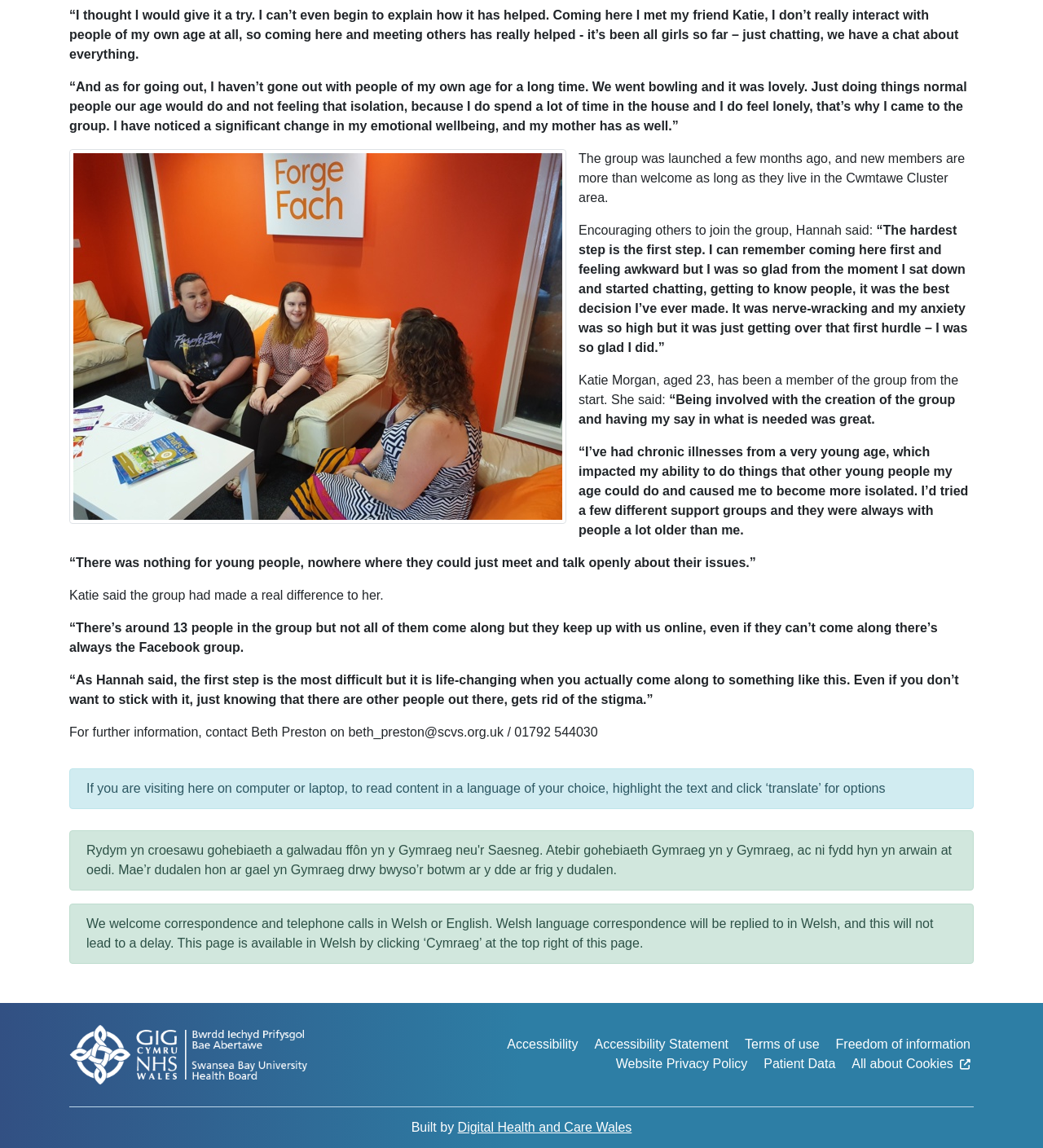Who can be contacted for further information about the group?
From the screenshot, provide a brief answer in one word or phrase.

Beth Preston